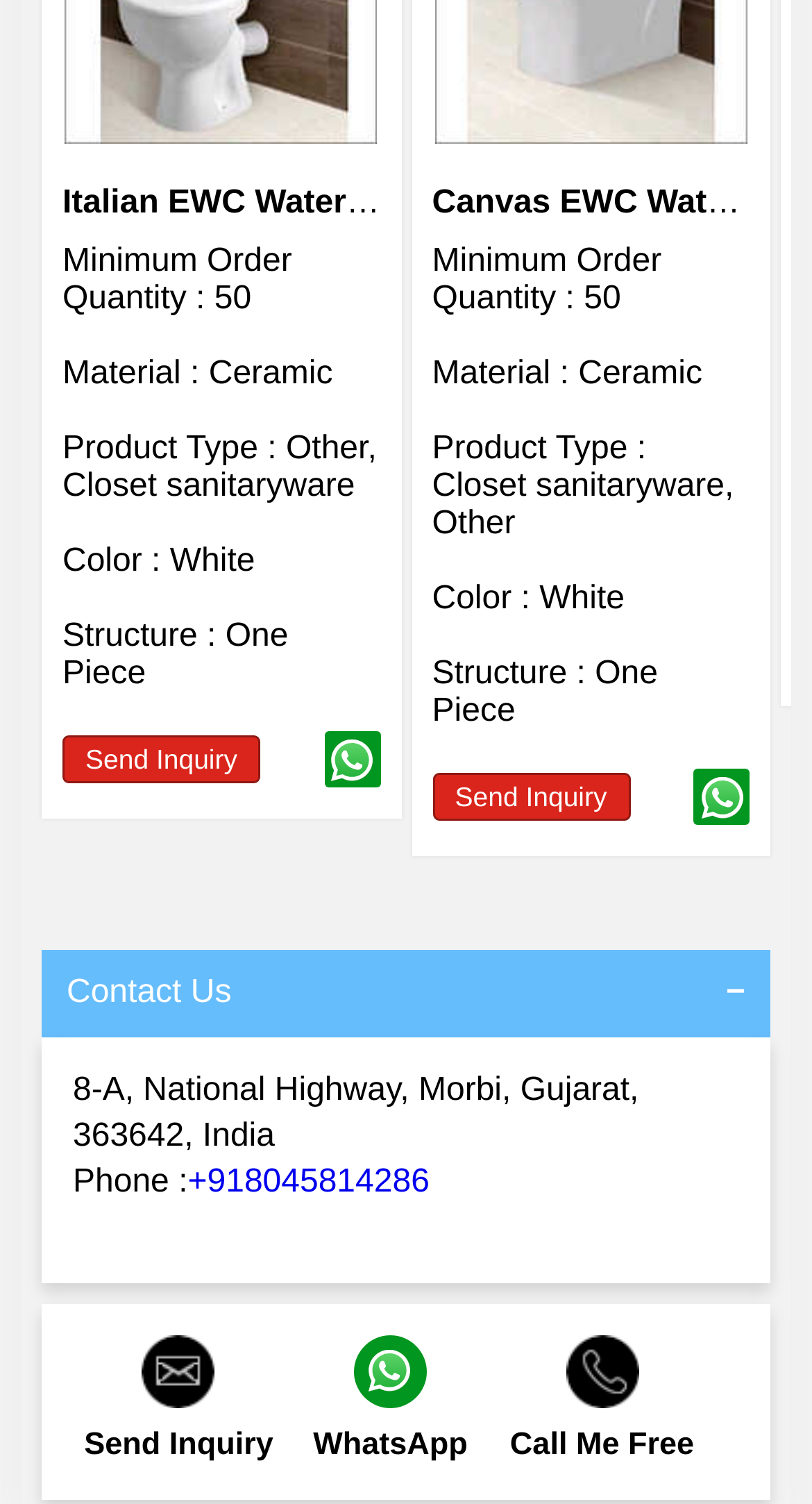Based on the image, please elaborate on the answer to the following question:
What is the material of the Italian EWC Water Closet?

The material of the Italian EWC Water Closet can be found in the 'Material :' section, which is listed as 'Ceramic'.